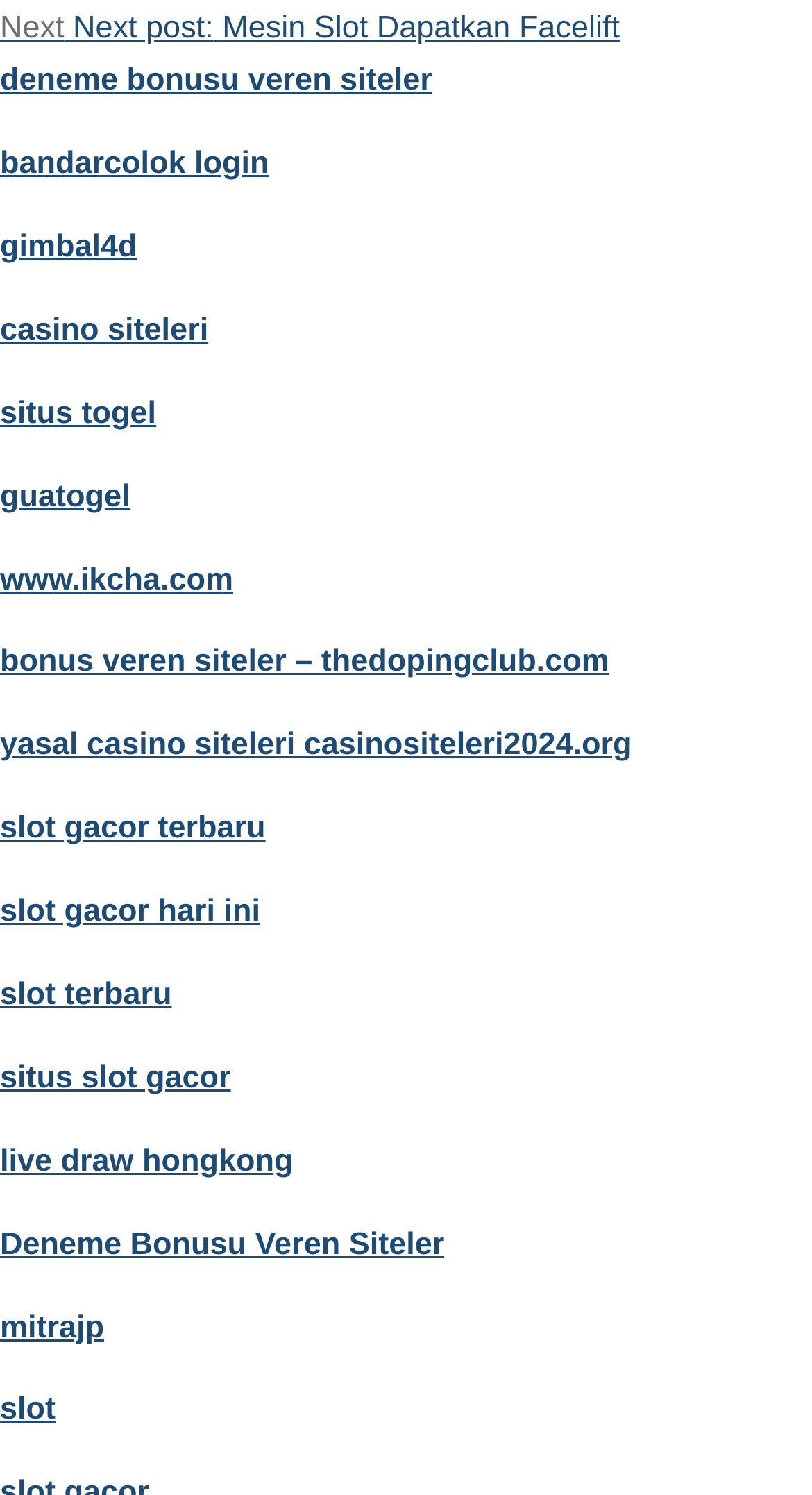Locate the bounding box coordinates of the element I should click to achieve the following instruction: "visit situs togel".

[0.0, 0.264, 0.192, 0.288]